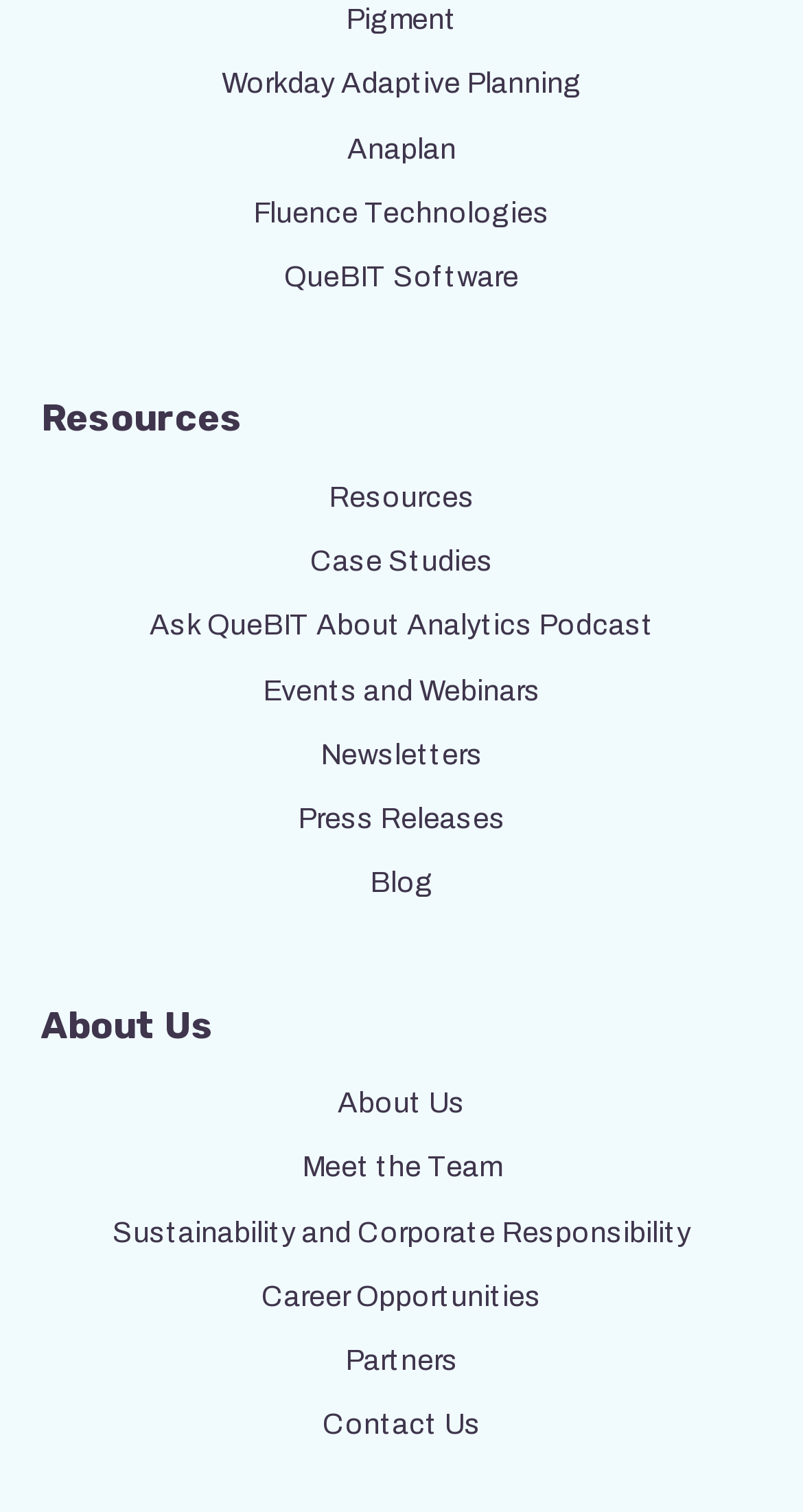Predict the bounding box for the UI component with the following description: "Ask QueBIT About Analytics Podcast".

[0.051, 0.394, 0.949, 0.435]